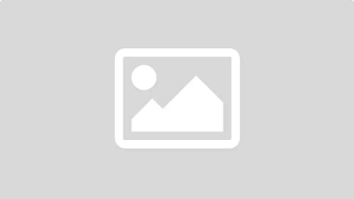What level of learners is the resource targeting?
Please answer the question with a detailed response using the information from the screenshot.

The context surrounding the image suggests that the resource is targeting intermediate learners, implying that the content is designed to be challenging yet accessible for learners who have already acquired a certain level of proficiency in English.